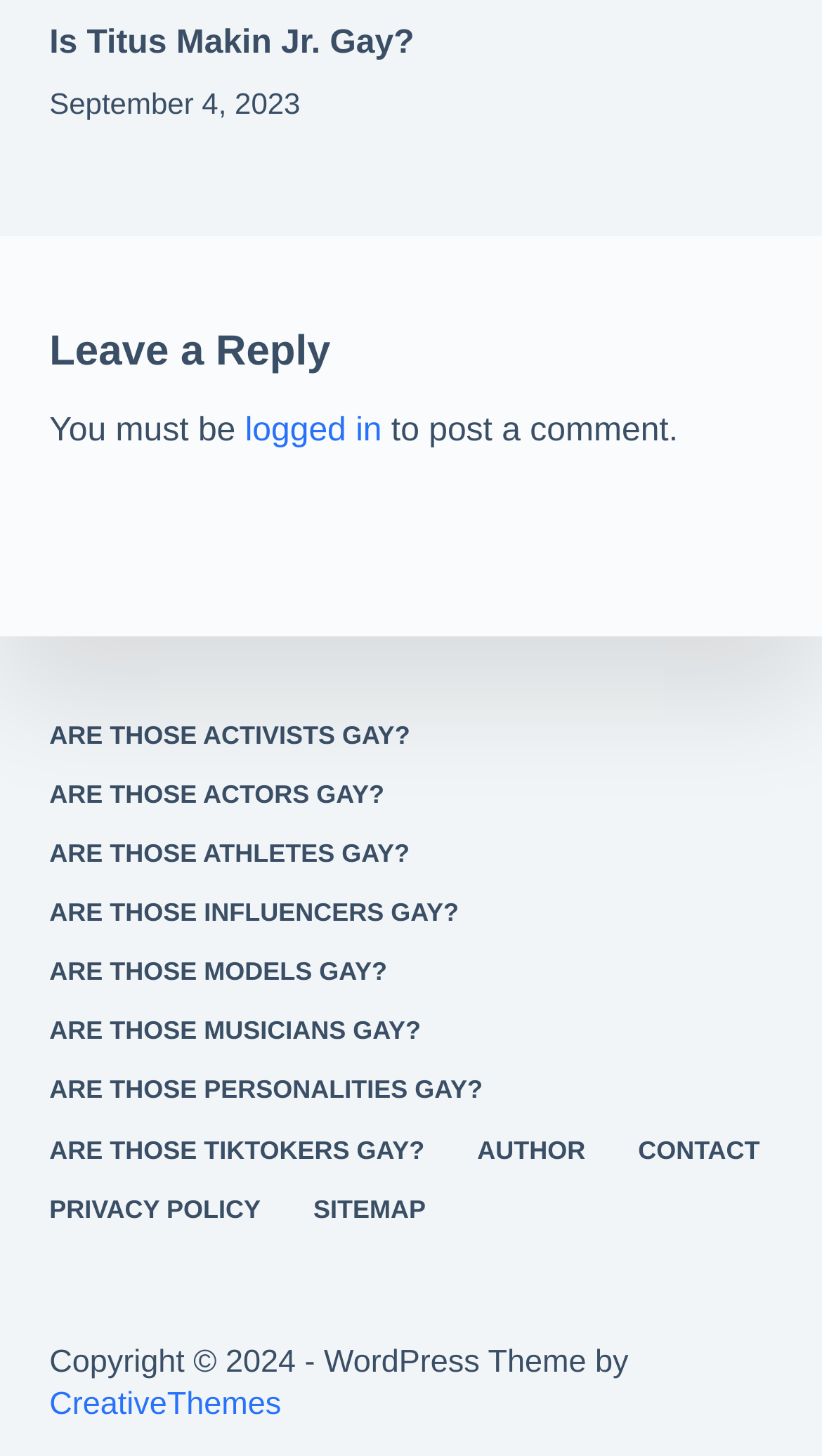Locate the bounding box coordinates of the segment that needs to be clicked to meet this instruction: "Visit the 'ARE THOSE ACTIVISTS GAY?' page".

[0.028, 0.495, 0.531, 0.517]